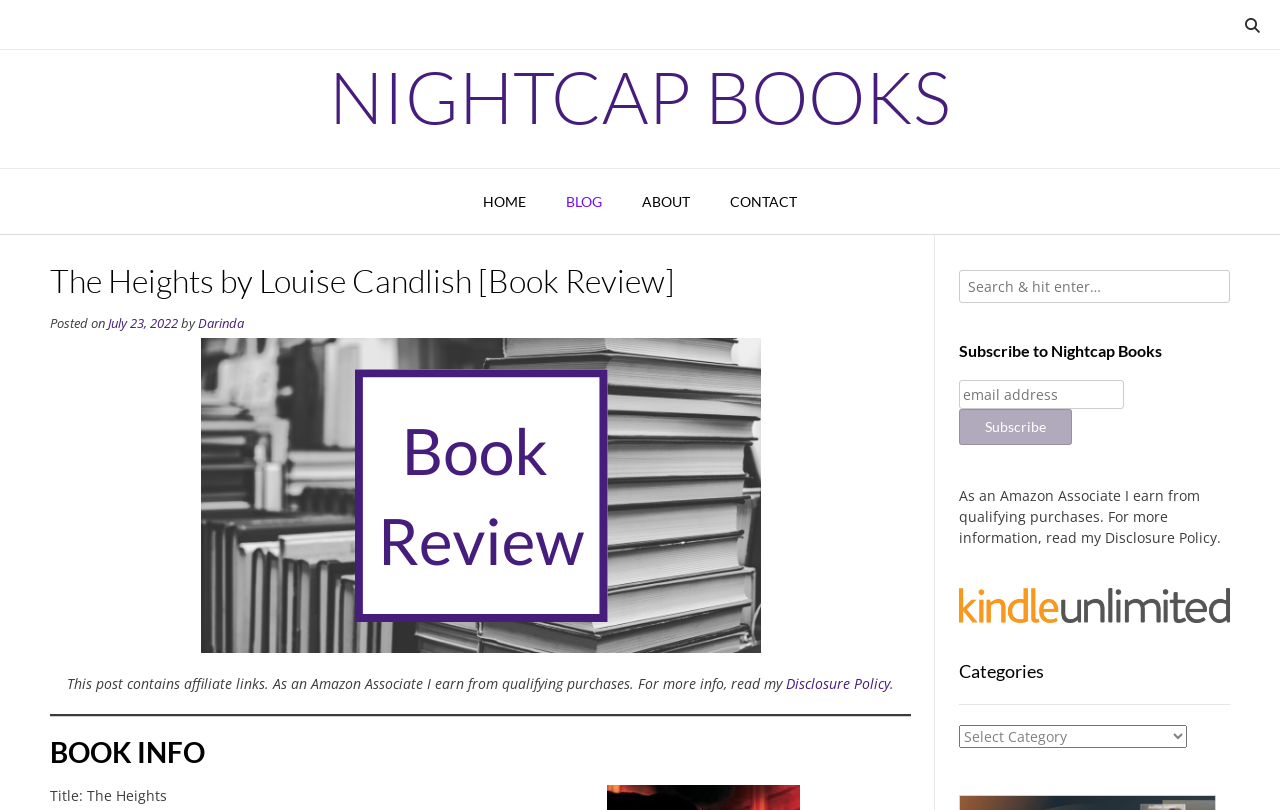Identify the bounding box coordinates for the UI element that matches this description: "Ebpv Delete 7.3".

None